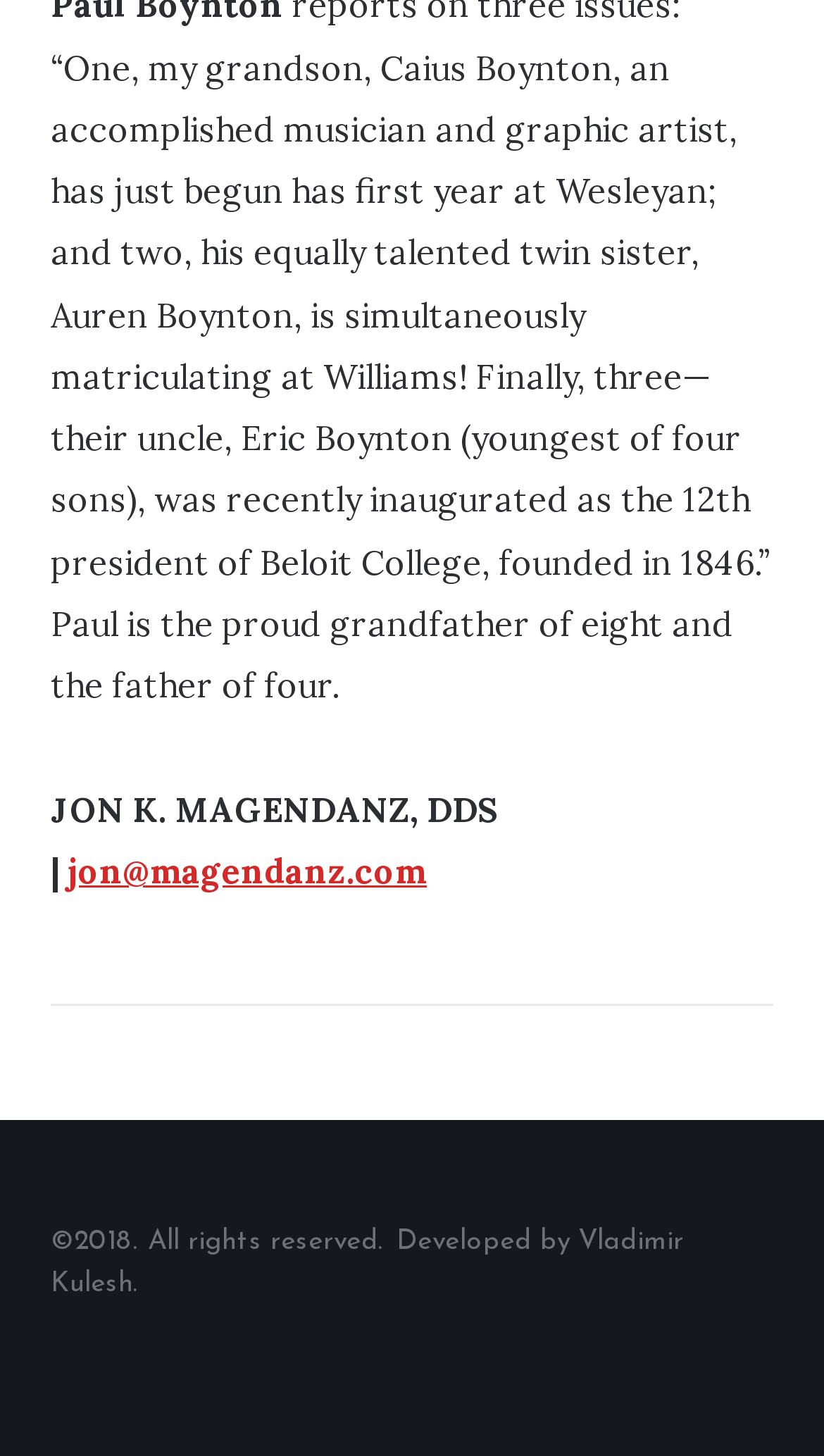Find the bounding box of the web element that fits this description: "jon@magendanz.com".

[0.082, 0.583, 0.518, 0.612]